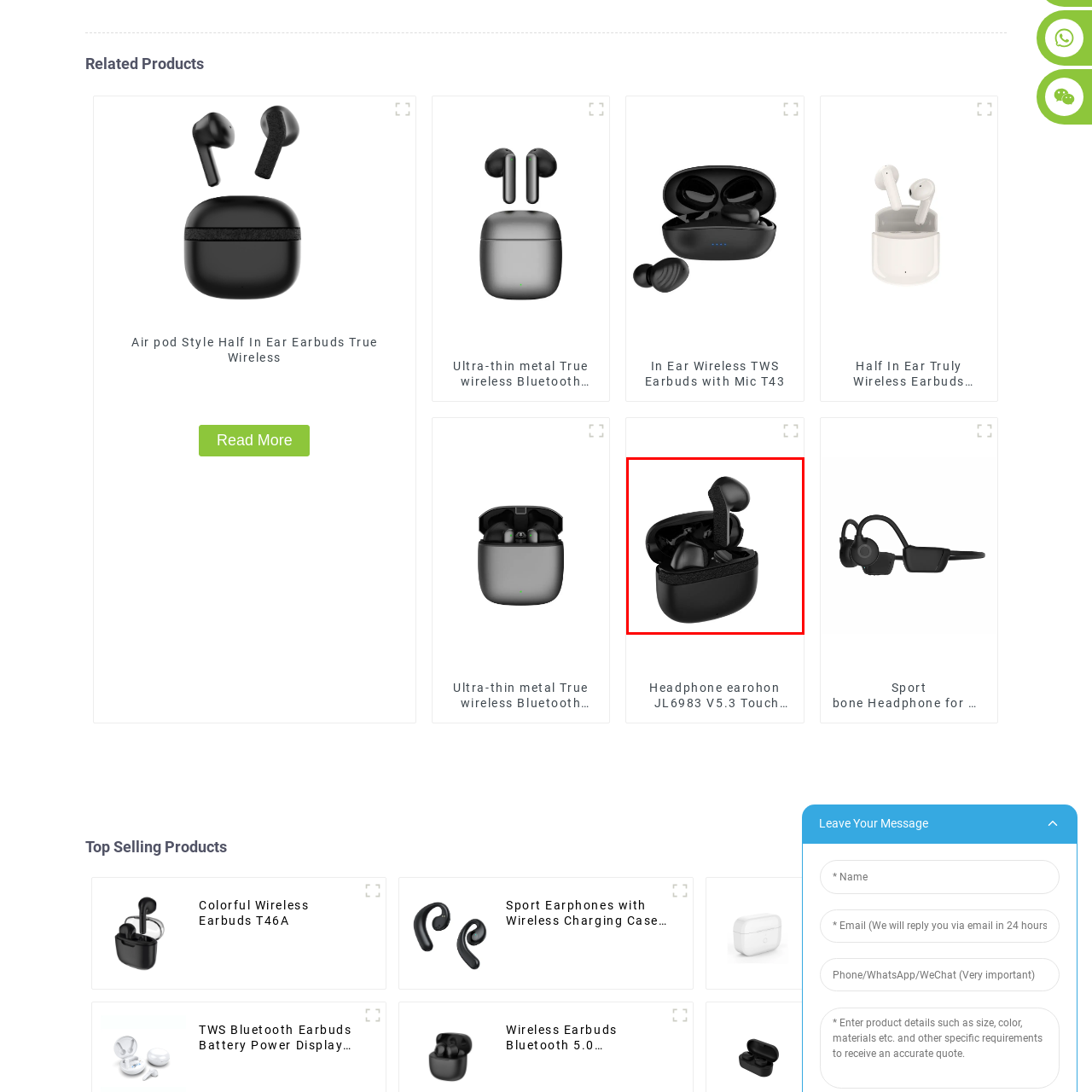What is the finish of the charging case?
Pay attention to the image surrounded by the red bounding box and respond to the question with a detailed answer.

The caption describes the charging case as having a 'glossy finish', which suggests a shiny and reflective surface.